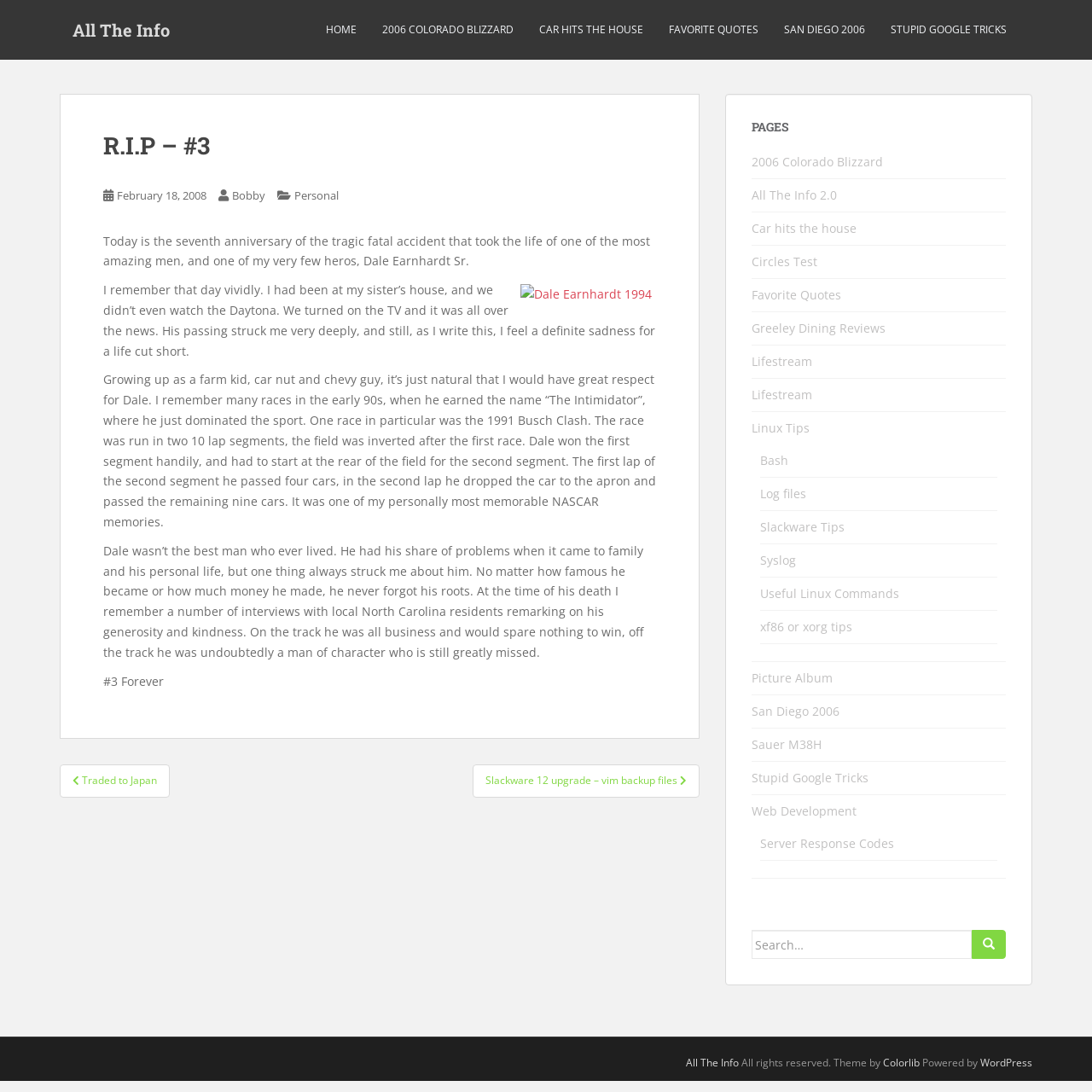Pinpoint the bounding box coordinates of the element to be clicked to execute the instruction: "View 'Favorite Quotes'".

[0.612, 0.012, 0.695, 0.043]